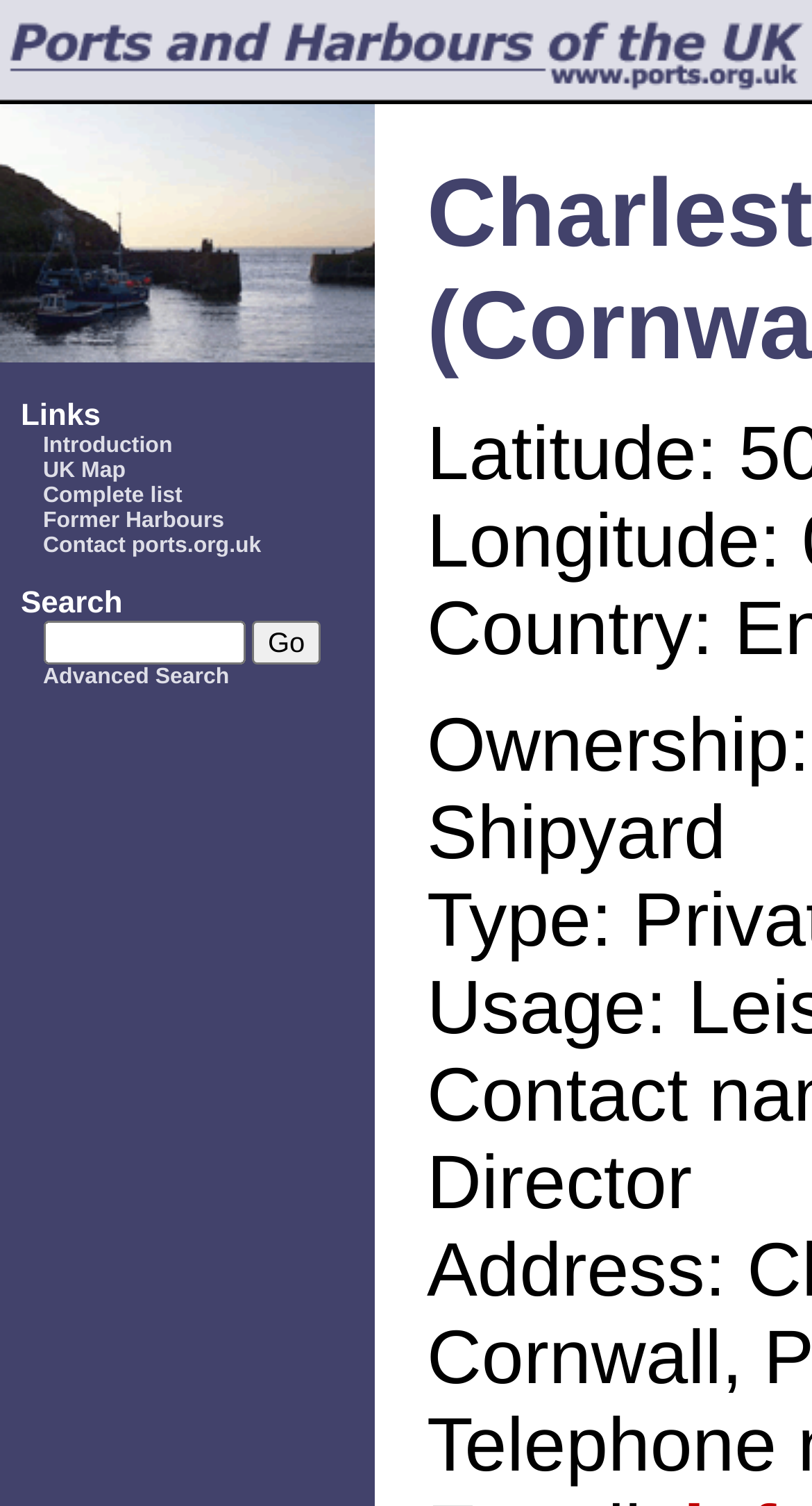How many links are in the description list?
Refer to the image and offer an in-depth and detailed answer to the question.

I counted the number of links in the description list, which are 'Introduction', 'UK Map', 'Complete list', 'Former Harbours', and 'Contact ports.org.uk', totaling 5 links.